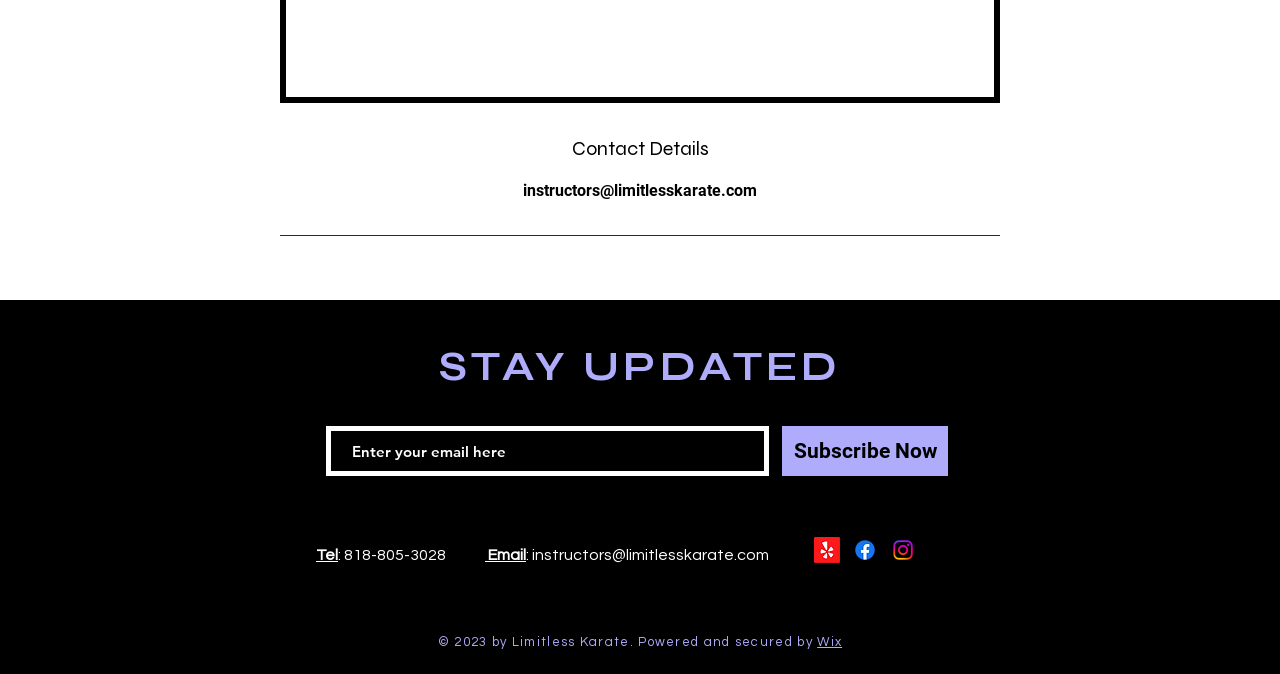Please predict the bounding box coordinates (top-left x, top-left y, bottom-right x, bottom-right y) for the UI element in the screenshot that fits the description: aria-label="Facebook"

[0.666, 0.797, 0.686, 0.836]